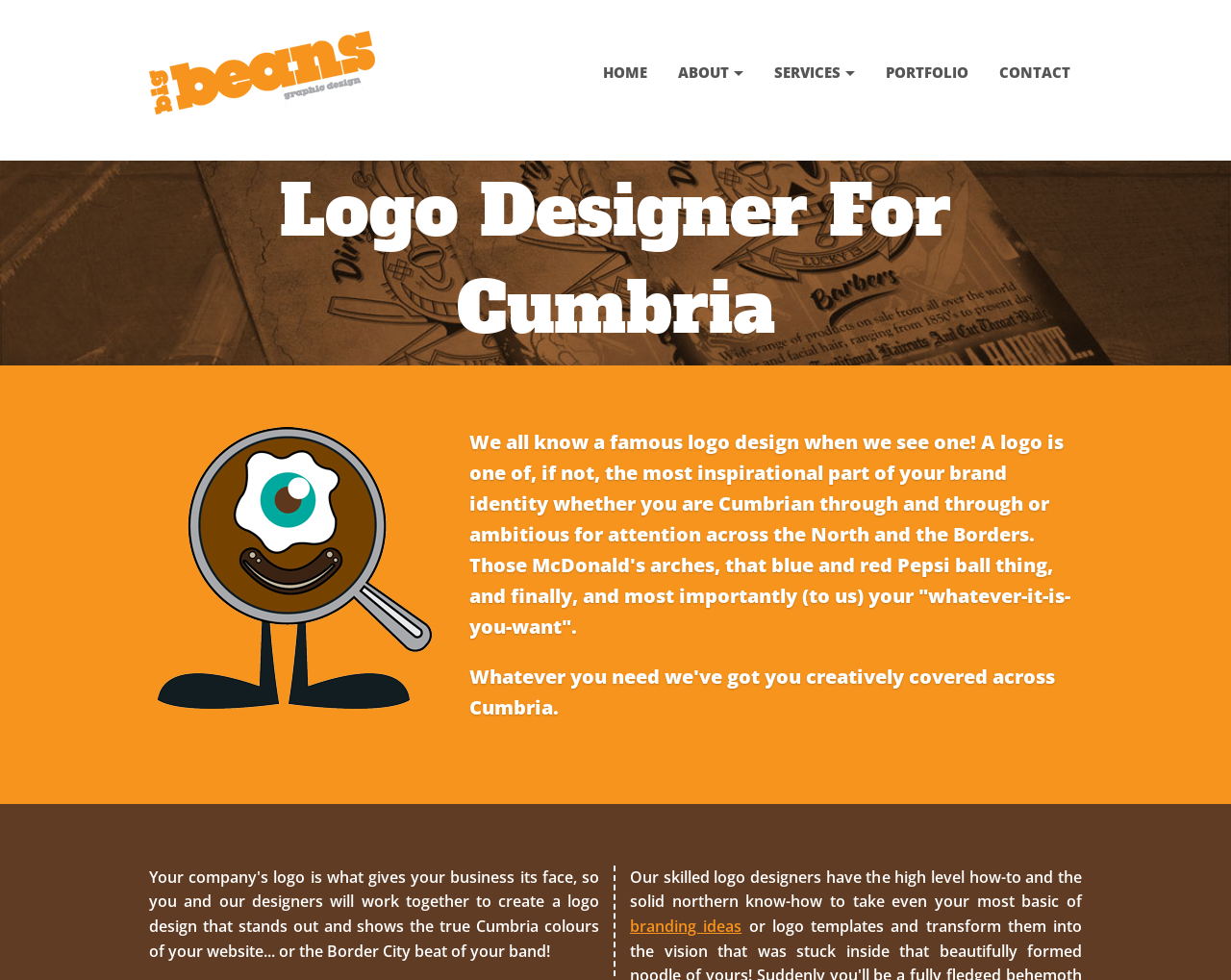Provide a thorough description of the webpage's content and layout.

The webpage is about Big Beans, a logo design company based in Carlisle, Cumbria. At the top left corner, there is a logo of Big Beans, which is an image with a link. Next to the logo, there is a navigation menu with five links: HOME, ABOUT, SERVICES, PORTFOLIO, and CONTACT, aligned horizontally.

Below the navigation menu, there is a heading "Logo Designer For Cumbria" that spans almost the entire width of the page. Underneath the heading, there is an image that takes up about a quarter of the page, showcasing creative logo design inspiration.

The main content of the page is a paragraph of text that starts with "We all know a famous logo design when we see one!" and discusses the importance of logo design for brand identity. This text is positioned below the image and spans about two-thirds of the page width. 

Further down, there is a continuation of the text, which mentions the company's skilled logo designers and their ability to develop branding ideas. The text "branding ideas" is a link. Overall, the webpage has a clean layout with a clear focus on logo design and branding services.